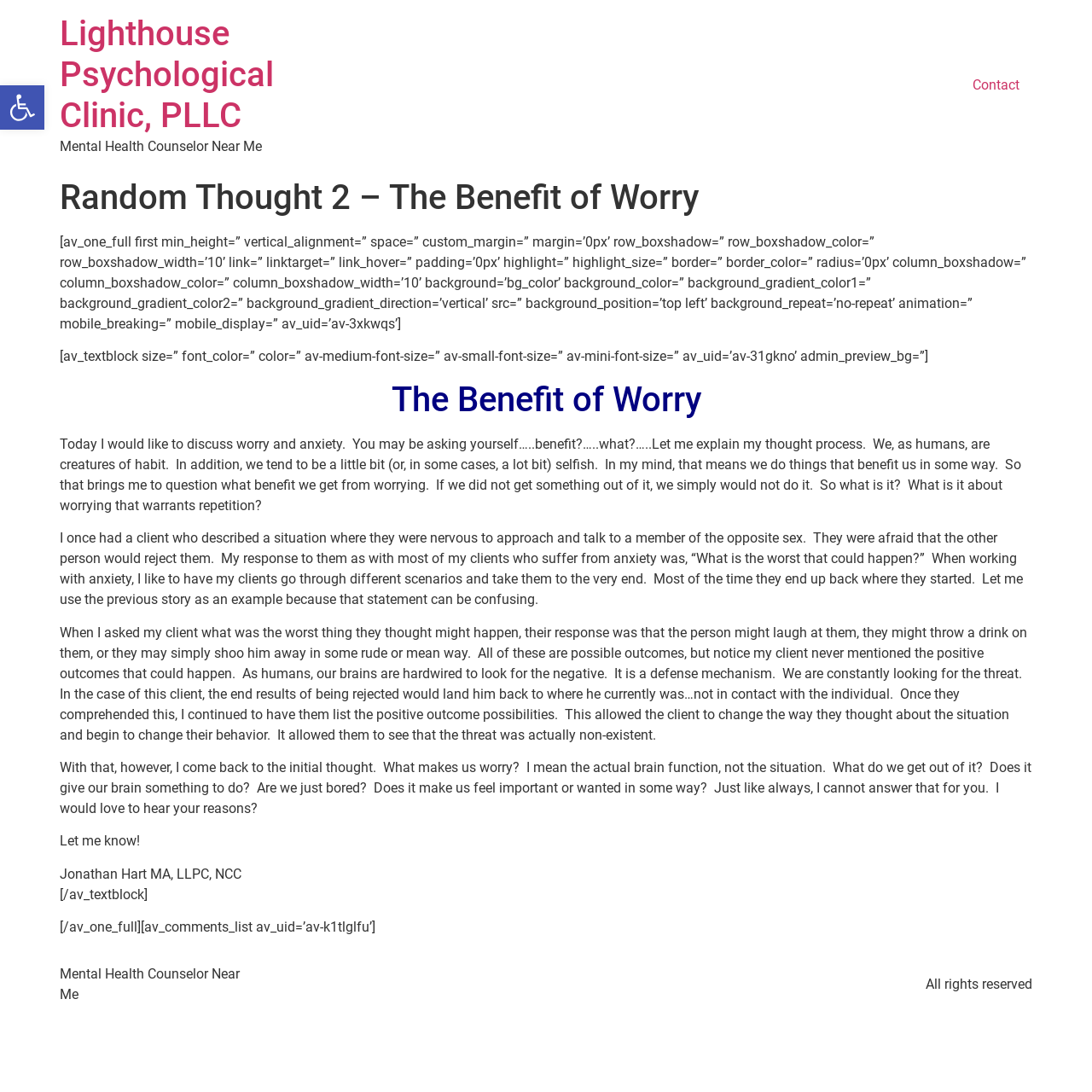What is the topic of the article?
Look at the image and provide a detailed response to the question.

I found the answer by looking at the heading element with the text 'The Benefit of Worry' which is located below the clinic's name, indicating that it is the topic of the article.